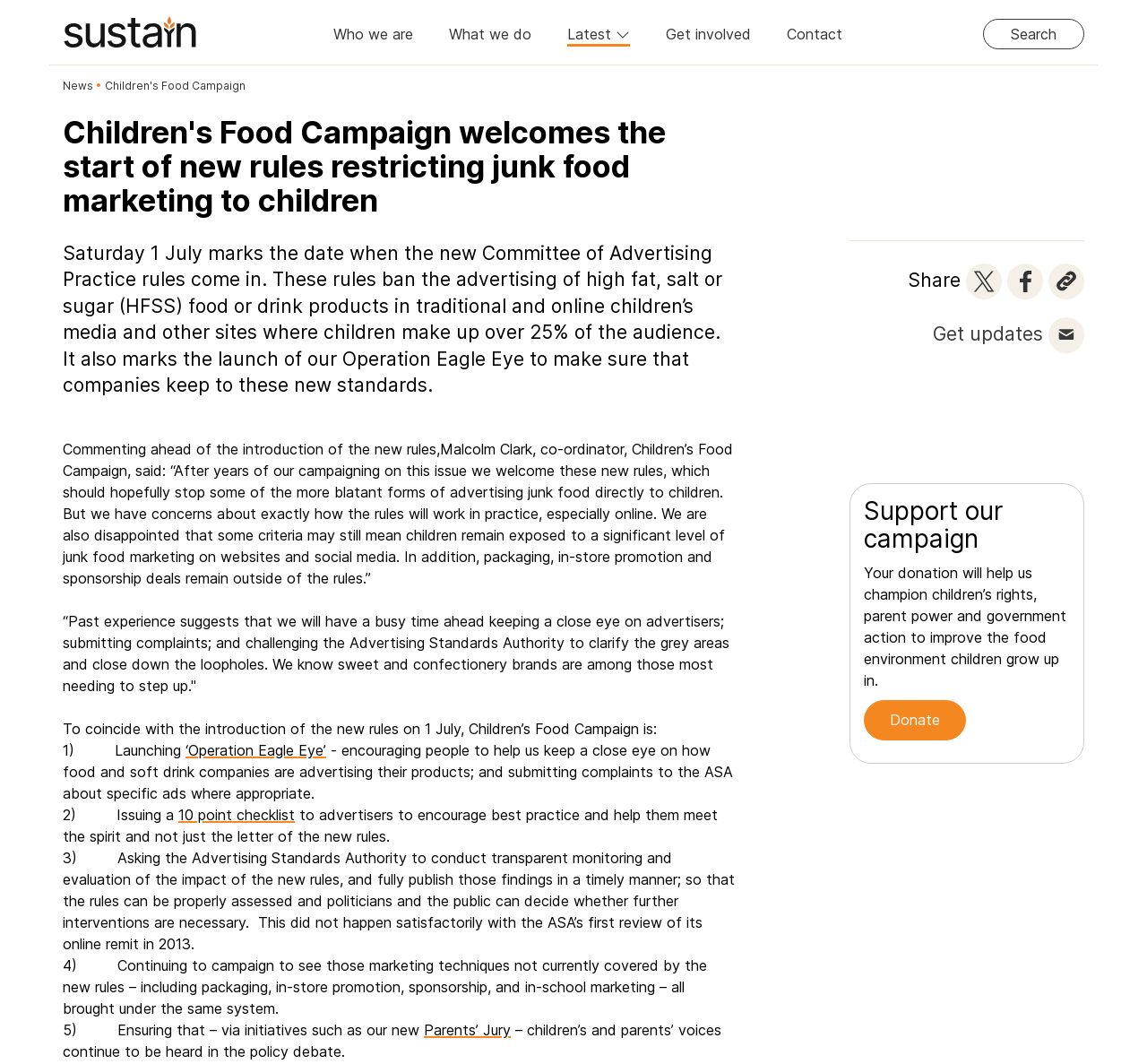Please locate the bounding box coordinates of the element that should be clicked to achieve the given instruction: "Donate to support the campaign".

[0.753, 0.658, 0.842, 0.696]